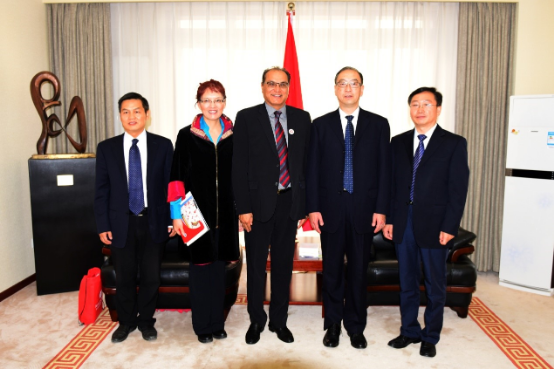Give an elaborate caption for the image.

The image captures a significant moment featuring a group of five individuals standing together in a formal setting, likely within a university or institutional office. They are positioned in front of a large window adorned with elegant drapes, with a prominent red flag in the background, symbolizing their connection to an official or academic organization.

The individuals display a combination of professional attire; four men are dressed in classic dark suits, while the woman in the center is wearing a stylish black coat complemented by a colorful scarf. She is also holding a red bag, which adds a touch of personal flair to the ensemble. 

The setting includes a comfortable seating arrangement with two dark chairs and a table, suggesting a welcoming atmosphere for discussions or meetings. A modern artwork can be seen on the left side of the image, enhancing the aesthetic appeal of their surroundings. This photograph represents an important collaborative effort, likely related to educational or international exchange programs, as indicated by the context conveyed in the accompanying text.